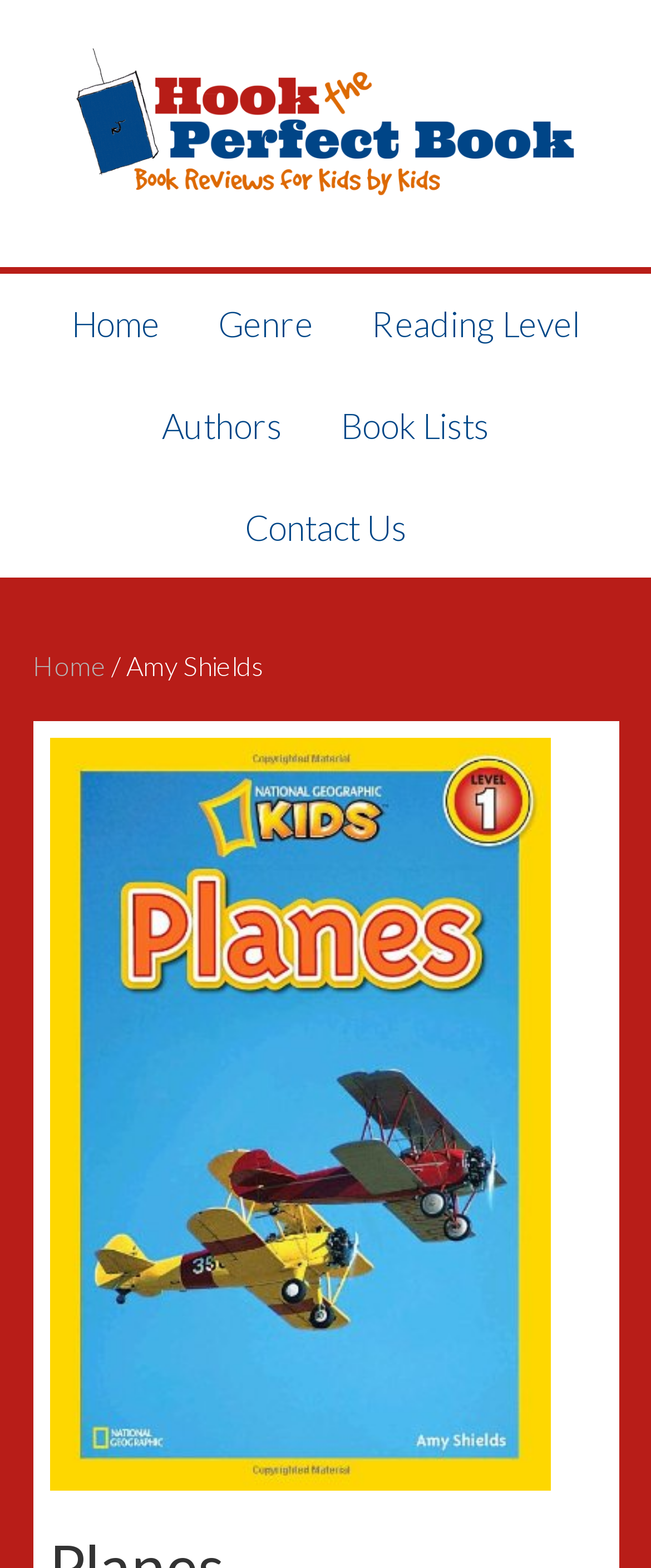How many main navigation links are there?
Using the information from the image, provide a comprehensive answer to the question.

I can see the main navigation section which contains links to 'Home', 'Genre', 'Authors', 'Book Lists', and 'Contact Us', so there are 5 main navigation links.